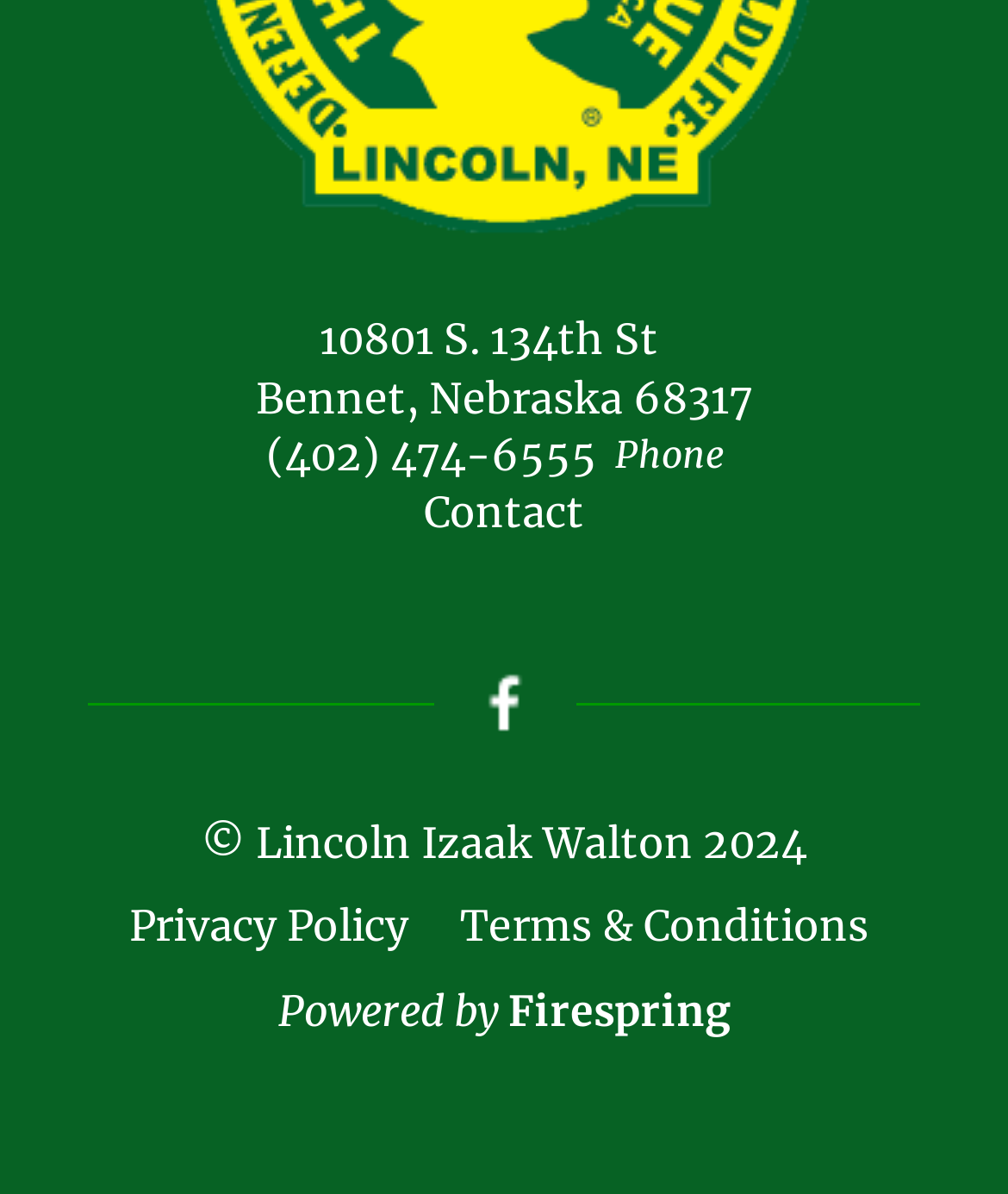What is the phone number of the location?
Examine the screenshot and reply with a single word or phrase.

(402) 474-6555